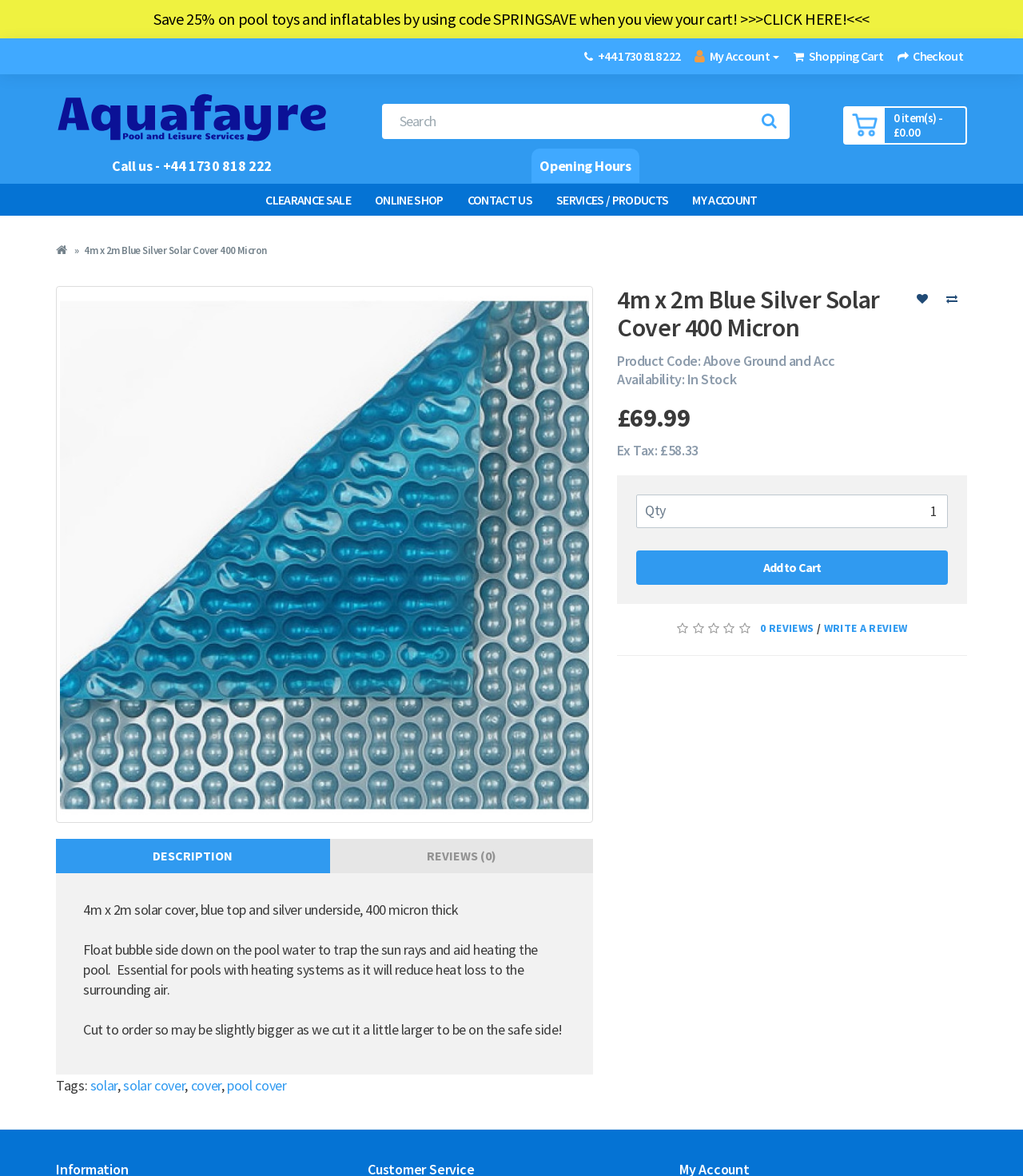Find the headline of the webpage and generate its text content.

4m x 2m Blue Silver Solar Cover 400 Micron